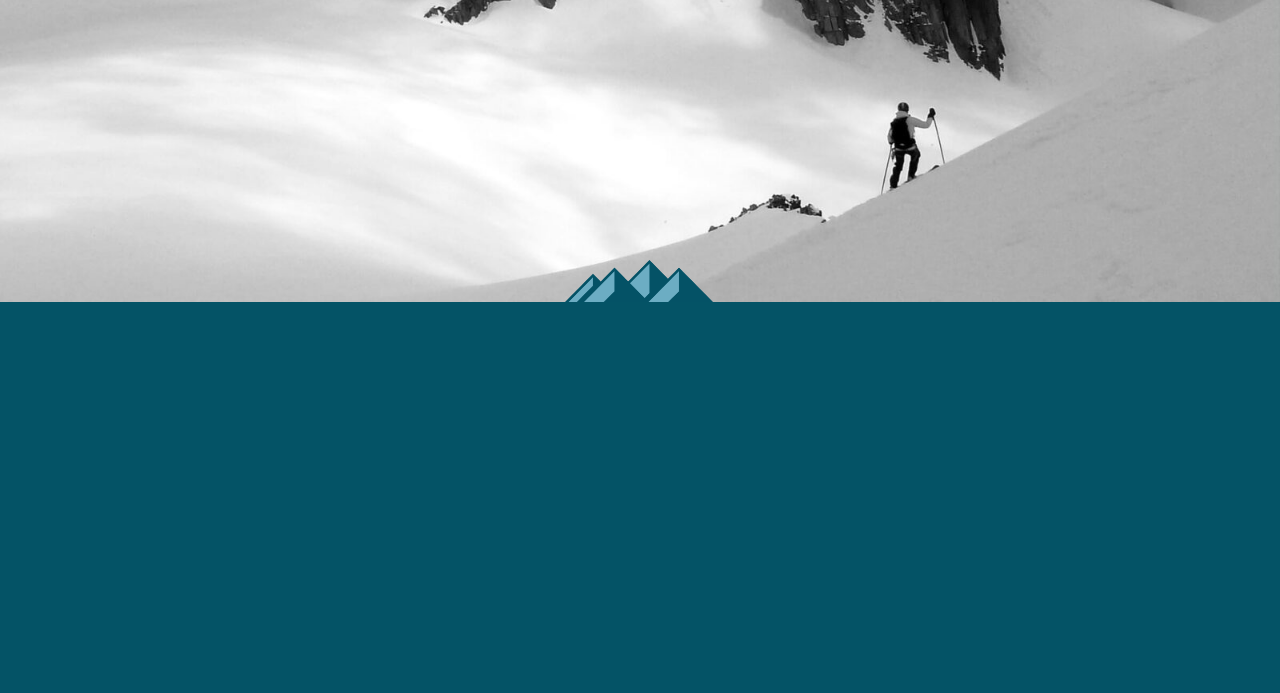What is the main purpose of this website?
With the help of the image, please provide a detailed response to the question.

Based on the static text 'We help leaders expand the change they want to see in their teams, organizations, and the wider world.', it can be inferred that the main purpose of this website is to provide coaching services to leaders.